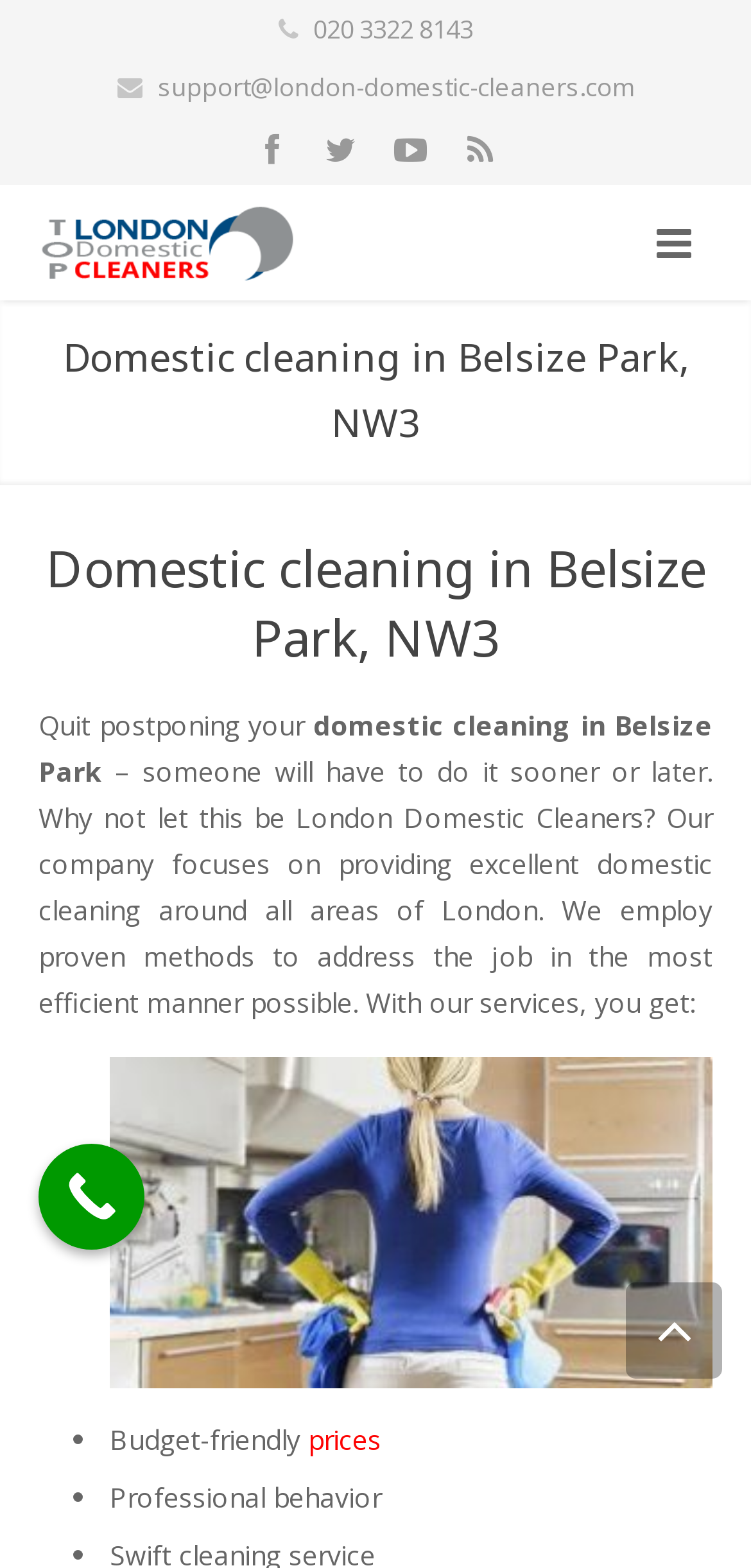What is the primary heading on this webpage?

Domestic cleaning in Belsize Park, NW3